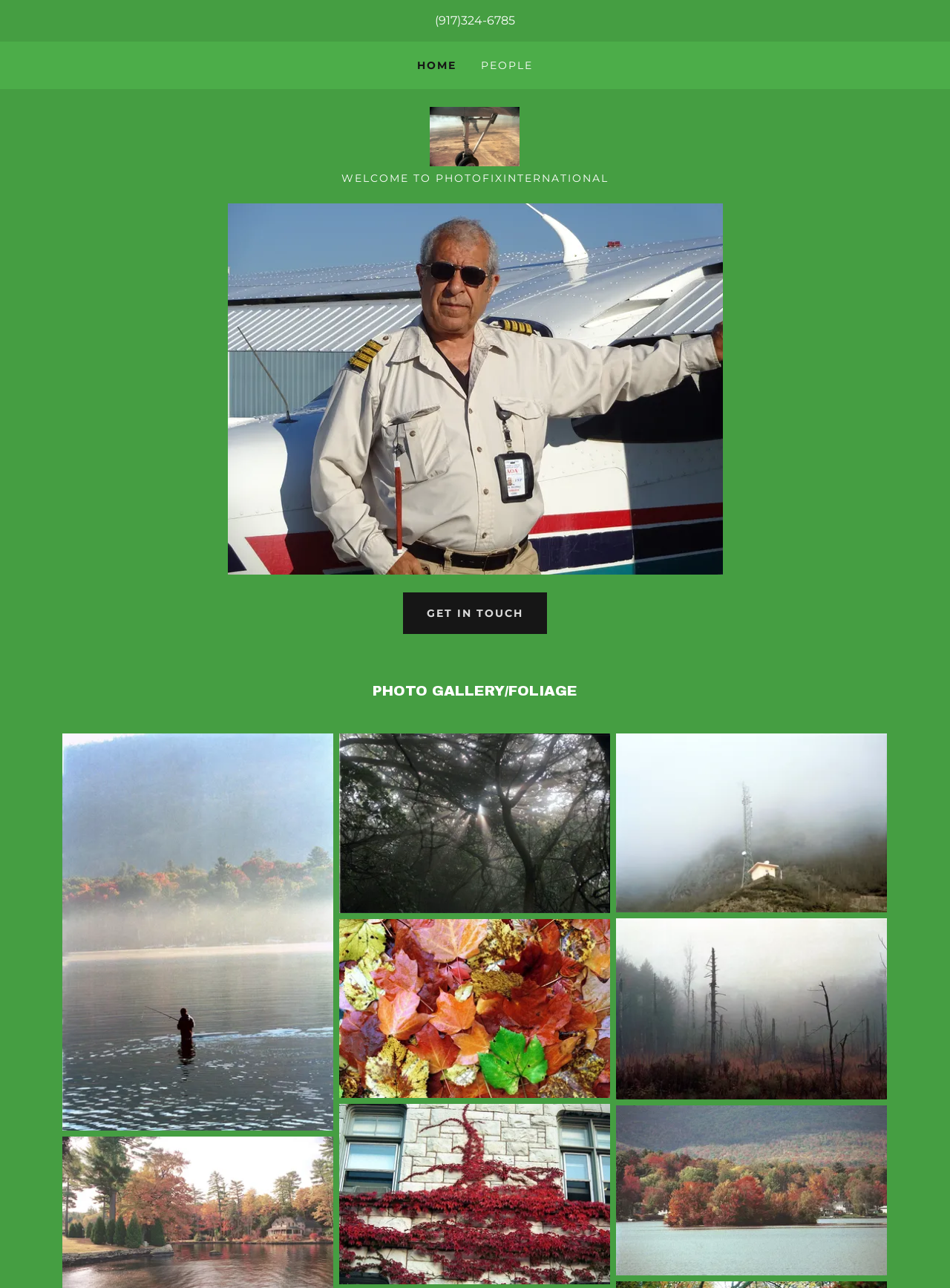Find the UI element described as: "Get in Touch" and predict its bounding box coordinates. Ensure the coordinates are four float numbers between 0 and 1, [left, top, right, bottom].

[0.424, 0.46, 0.576, 0.492]